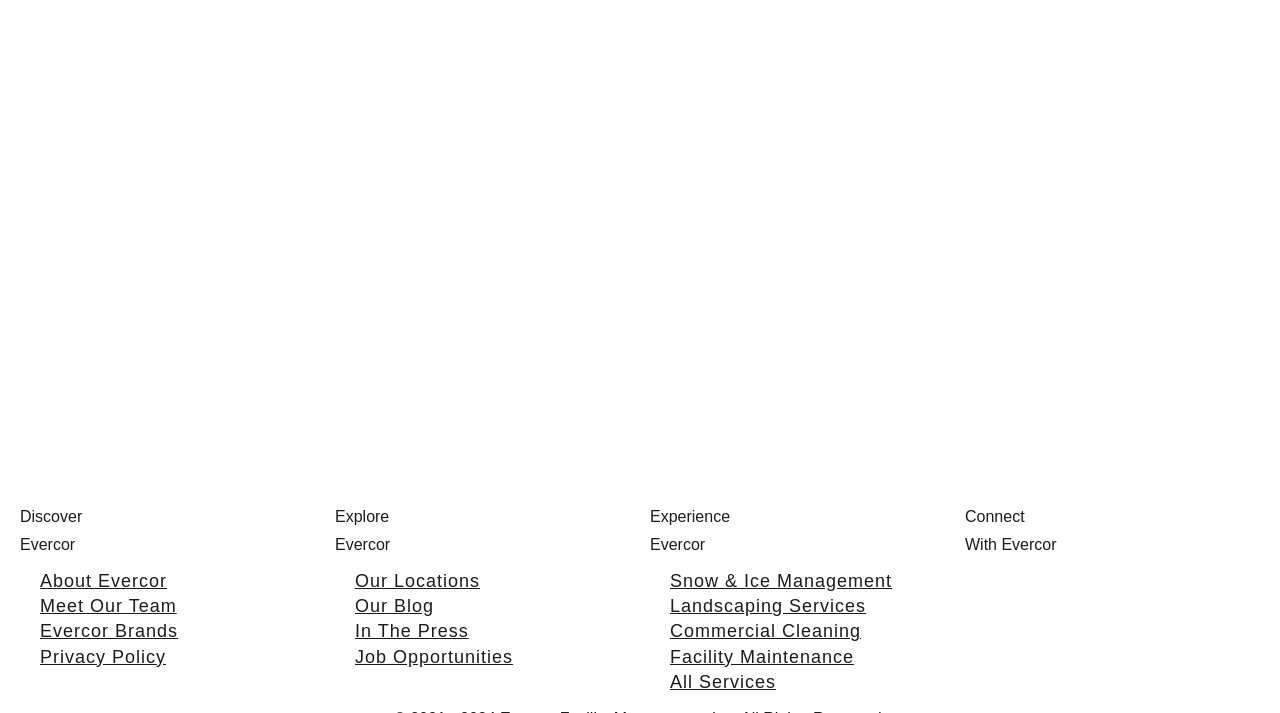Highlight the bounding box coordinates of the element you need to click to perform the following instruction: "View Snow & Ice Management services."

[0.523, 0.773, 0.697, 0.857]